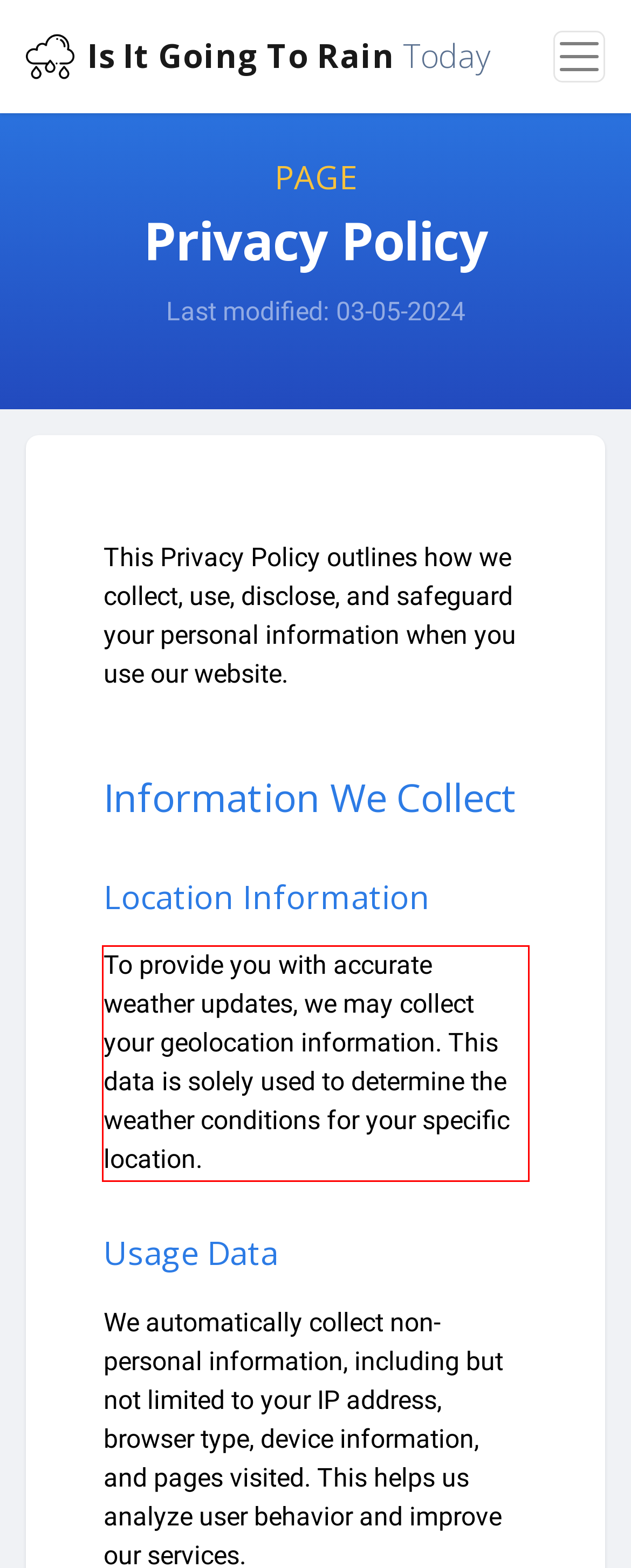Please identify and extract the text content from the UI element encased in a red bounding box on the provided webpage screenshot.

To provide you with accurate weather updates, we may collect your geolocation information. This data is solely used to determine the weather conditions for your specific location.